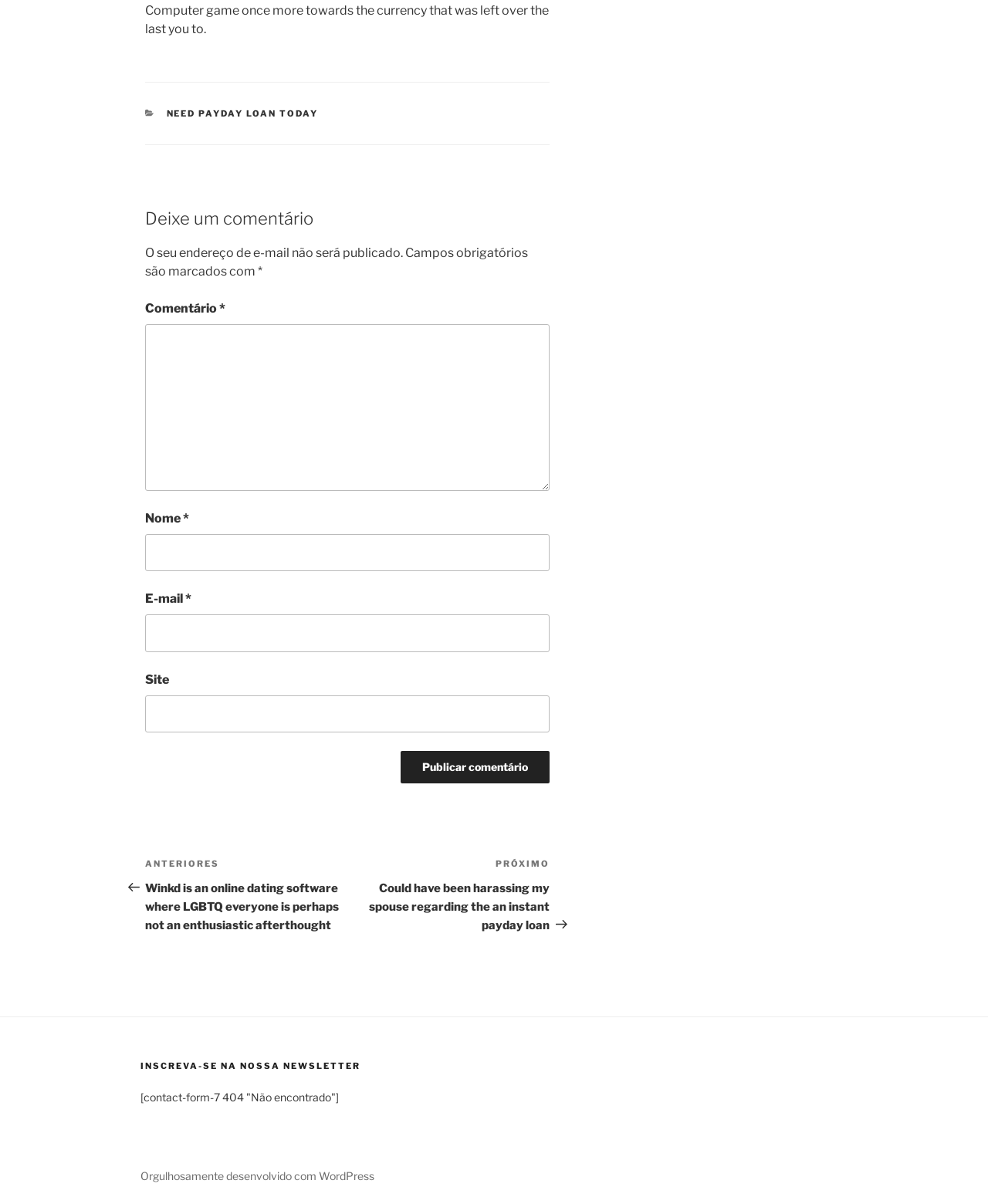Predict the bounding box for the UI component with the following description: "parent_node: E-mail * aria-describedby="email-notes" name="email"".

[0.147, 0.51, 0.556, 0.541]